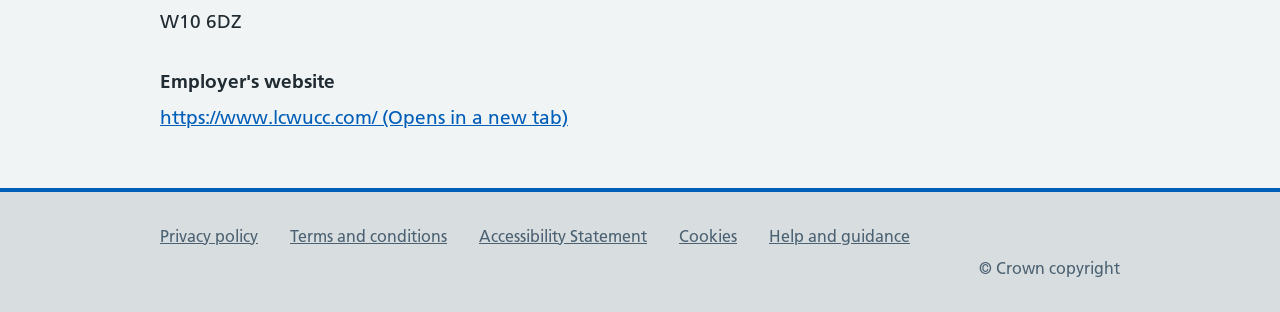What is the postcode?
From the image, respond using a single word or phrase.

W10 6DZ